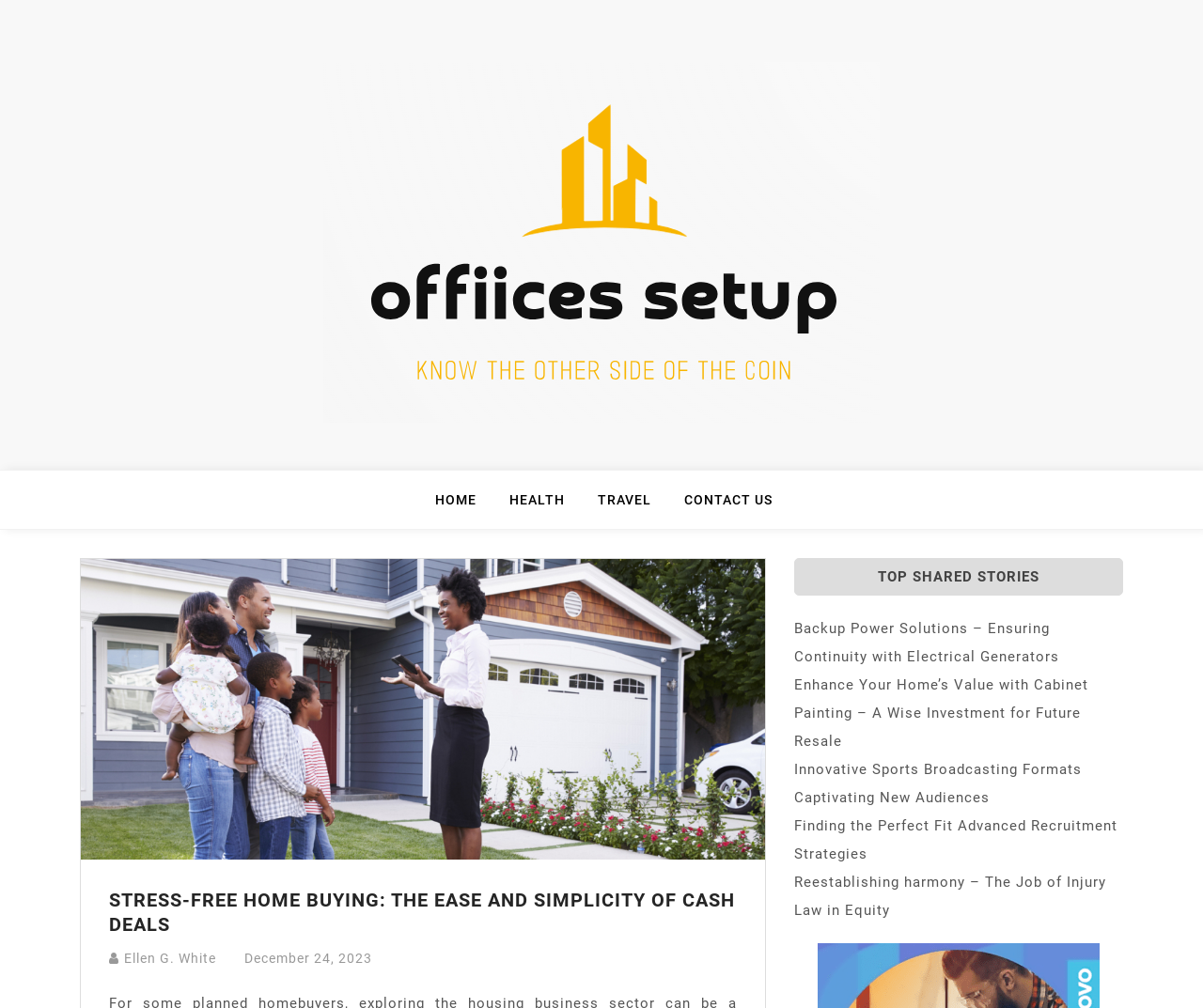Generate an in-depth caption that captures all aspects of the webpage.

The webpage is about stress-free home buying, with a focus on the ease and simplicity of cash deals. At the top, there is a logo or icon labeled "Offiices Setup" with a corresponding link. Below this, there is a navigation menu with links to "HOME", "HEALTH", "TRAVEL", and "CONTACT US".

The main content of the page is headed by a large title "STRESS-FREE HOME BUYING: THE EASE AND SIMPLICITY OF CASH DEALS", which is followed by two links to the author "Ellen G. White" and the date "December 24, 2023".

Further down, there is a section labeled "TOP SHARED STORIES" with five links to various articles, including "Backup Power Solutions", "Enhance Your Home’s Value with Cabinet Painting", "Innovative Sports Broadcasting Formats", "Finding the Perfect Fit Advanced Recruitment Strategies", and "Reestablishing harmony – The Job of Injury Law in Equity". These links are arranged vertically, with the first link starting from the middle of the page and the subsequent links placed below it.